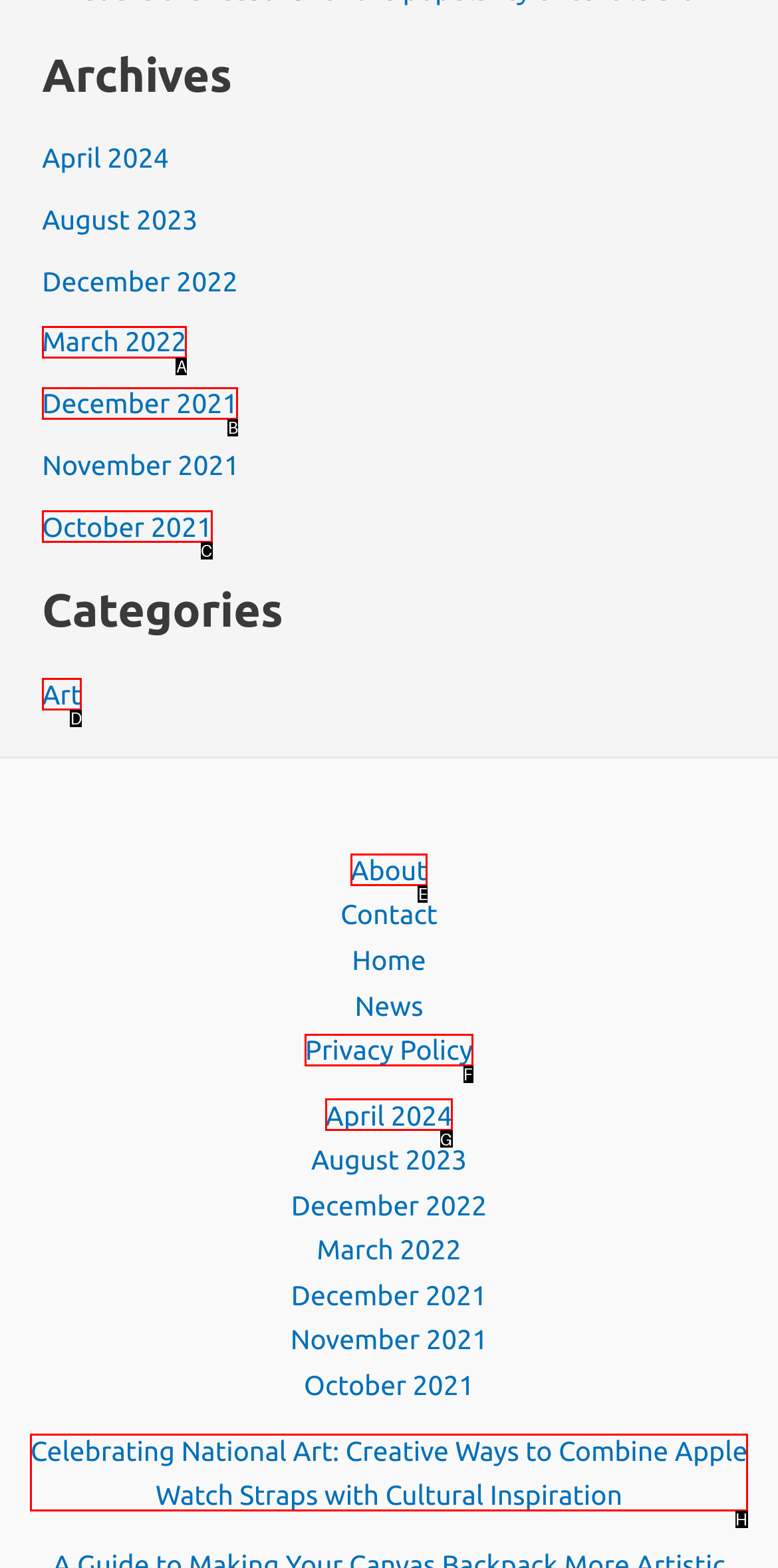Select the option that corresponds to the description: About
Respond with the letter of the matching choice from the options provided.

E